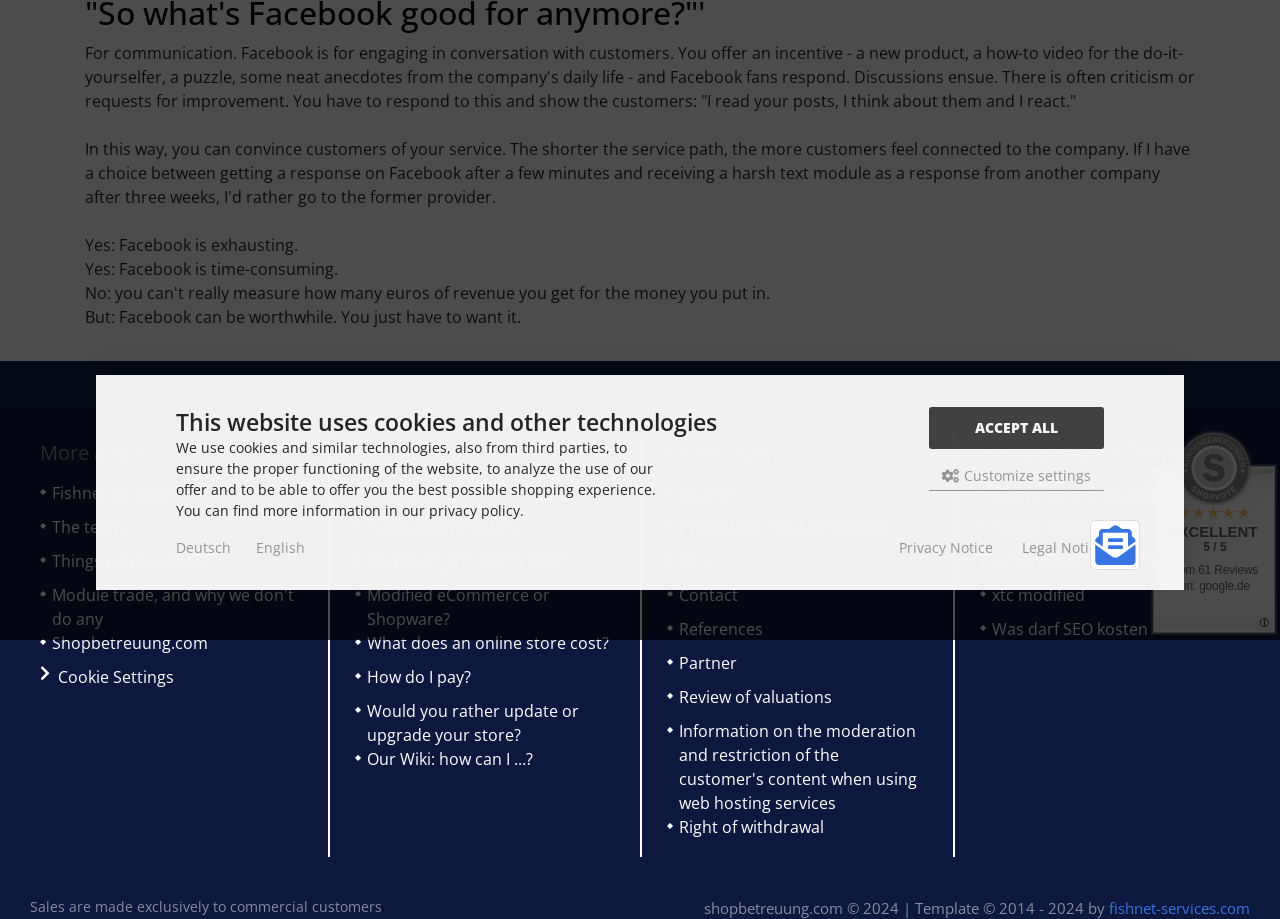Please provide the bounding box coordinate of the region that matches the element description: Episodes from 1996. Coordinates should be in the format (top-left x, top-left y, bottom-right x, bottom-right y) and all values should be between 0 and 1.

None